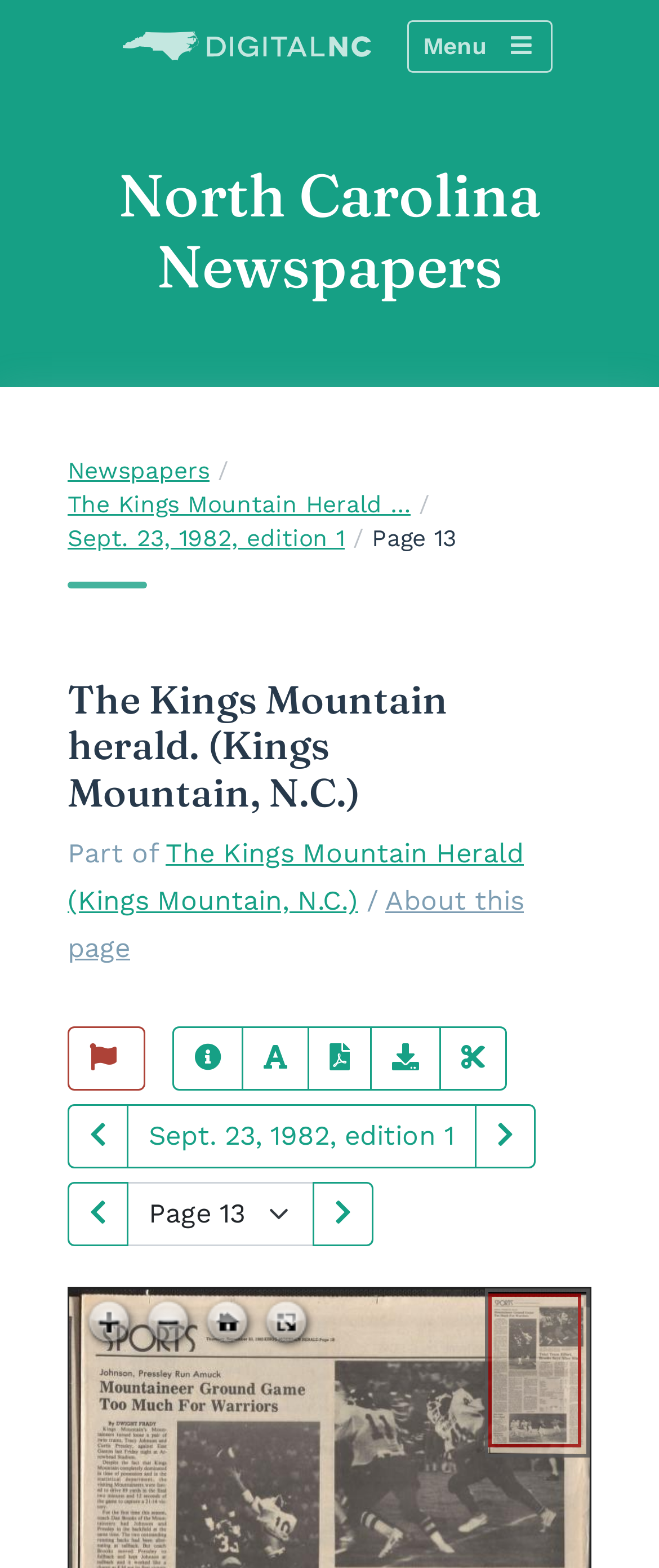What is the date of the newspaper edition? Analyze the screenshot and reply with just one word or a short phrase.

Sept. 23, 1982